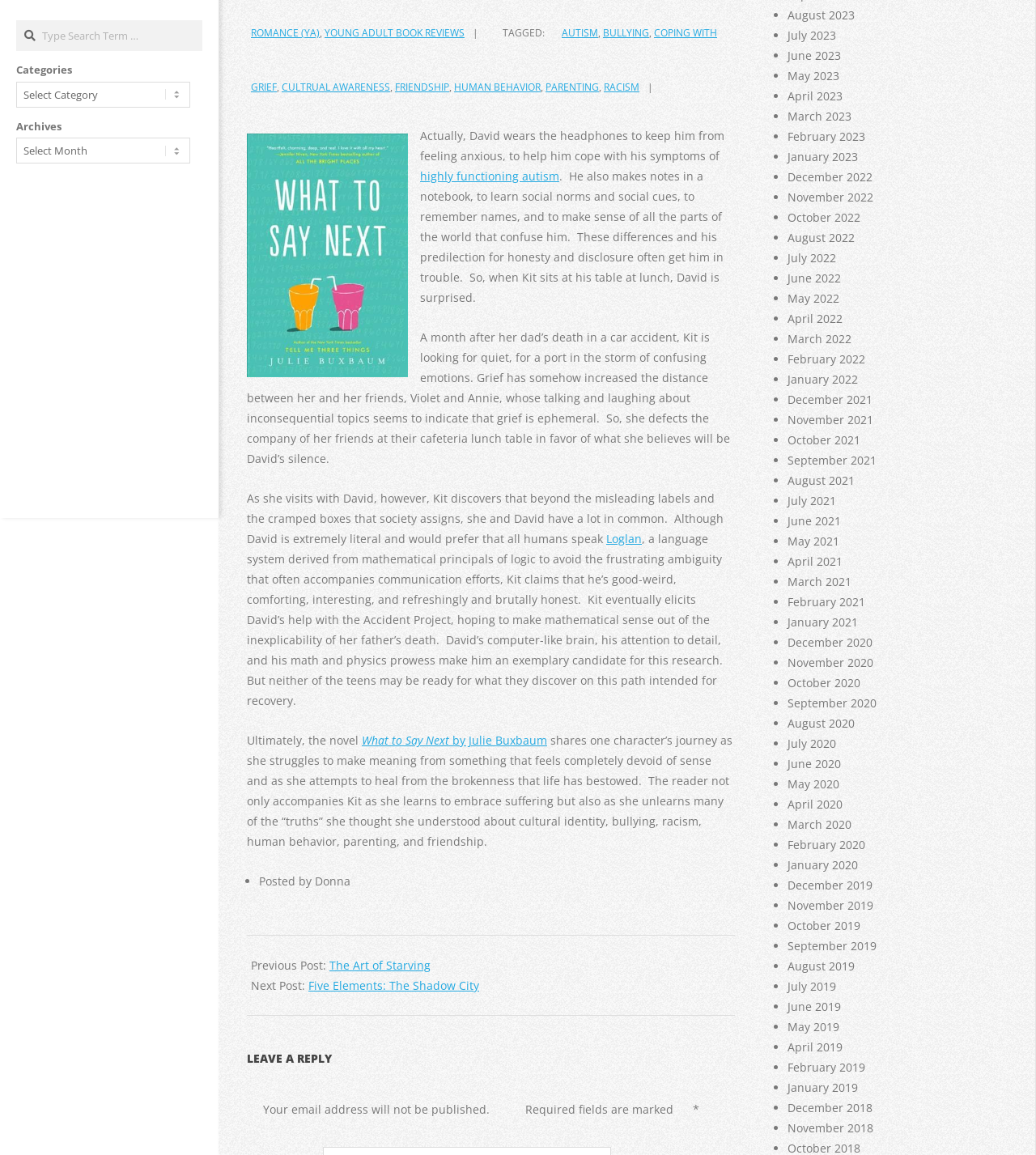Find and provide the bounding box coordinates for the UI element described with: "racism".

[0.583, 0.069, 0.617, 0.081]